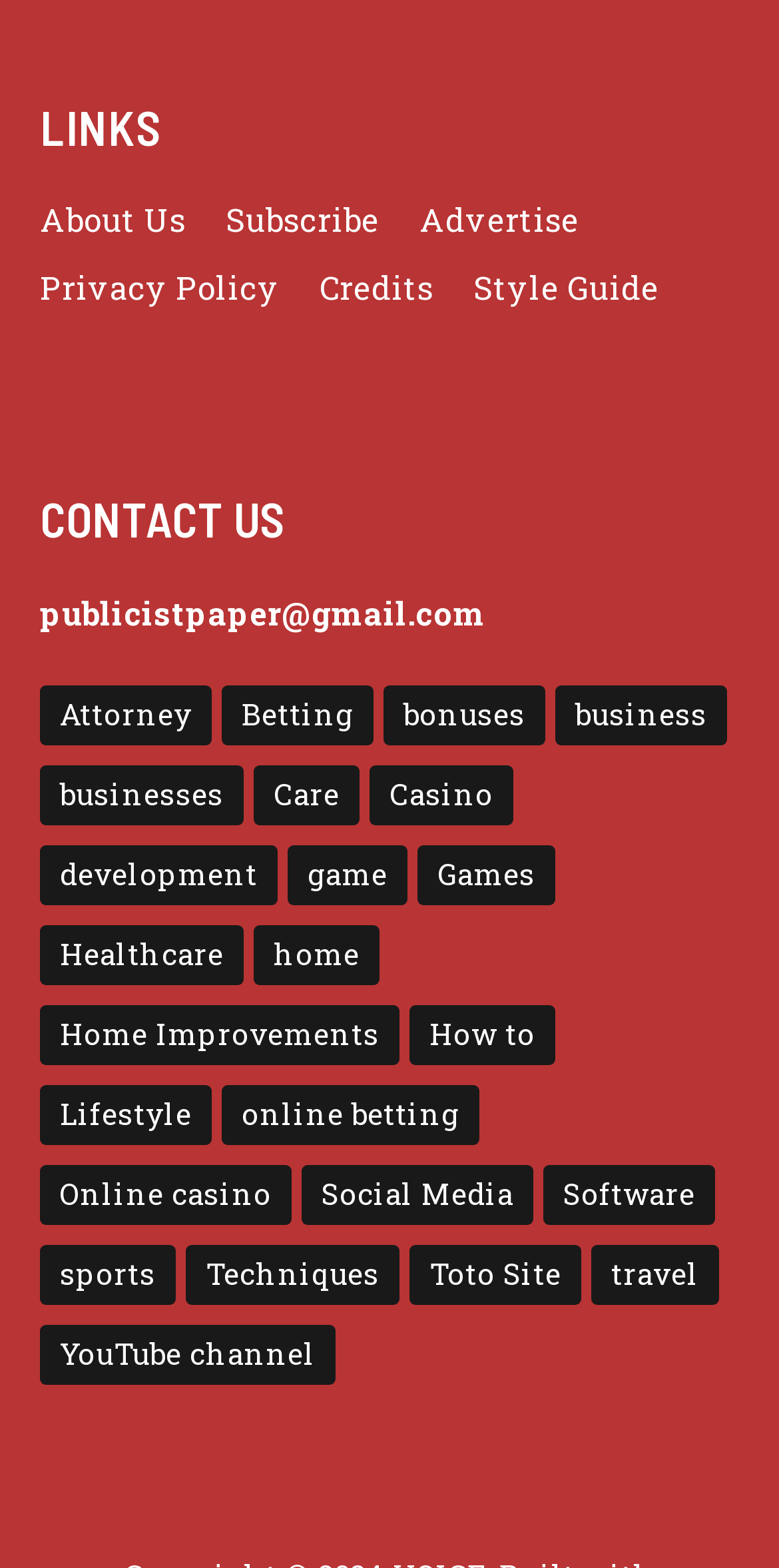For the given element description Spiced Plum Chicken, determine the bounding box coordinates of the UI element. The coordinates should follow the format (top-left x, top-left y, bottom-right x, bottom-right y) and be within the range of 0 to 1.

None